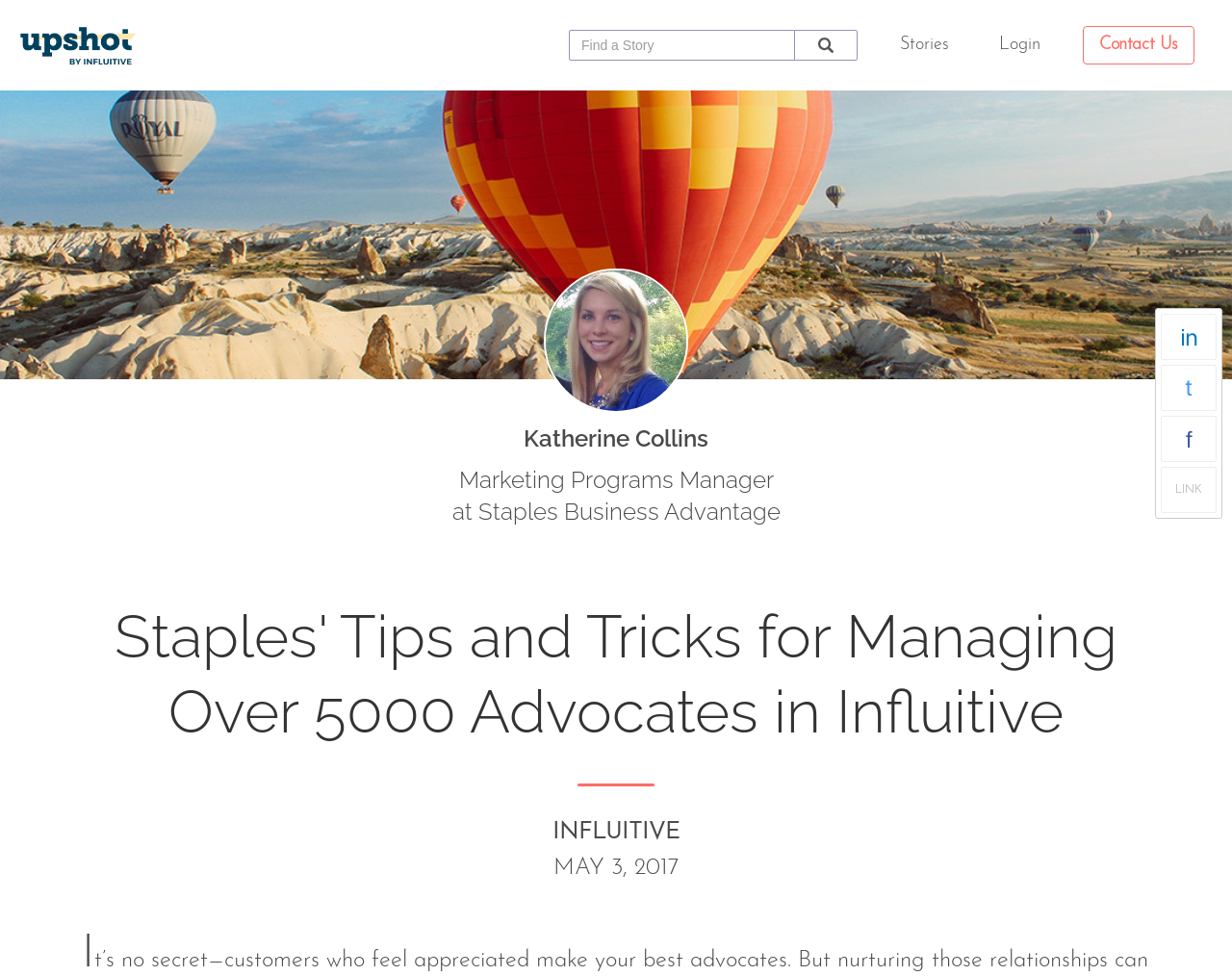Please identify the bounding box coordinates of the element that needs to be clicked to perform the following instruction: "View stories".

[0.724, 0.029, 0.777, 0.064]